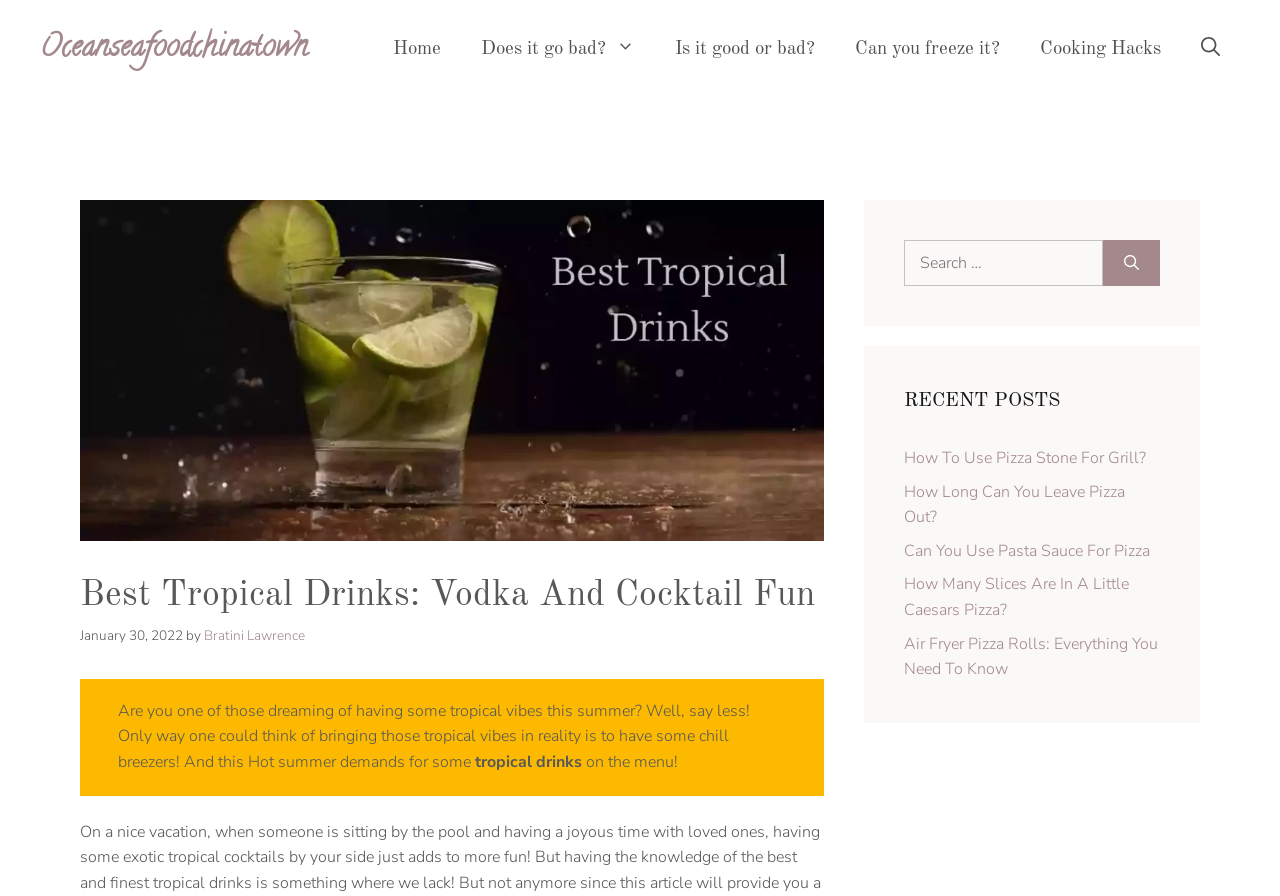Examine the image carefully and respond to the question with a detailed answer: 
What is the main topic of this webpage?

The main topic of this webpage is tropical drinks, which can be inferred from the header 'Best Tropical Drinks: Vodka And Cocktail Fun' and the text 'Are you one of those dreaming of having some tropical vibes this summer?'.